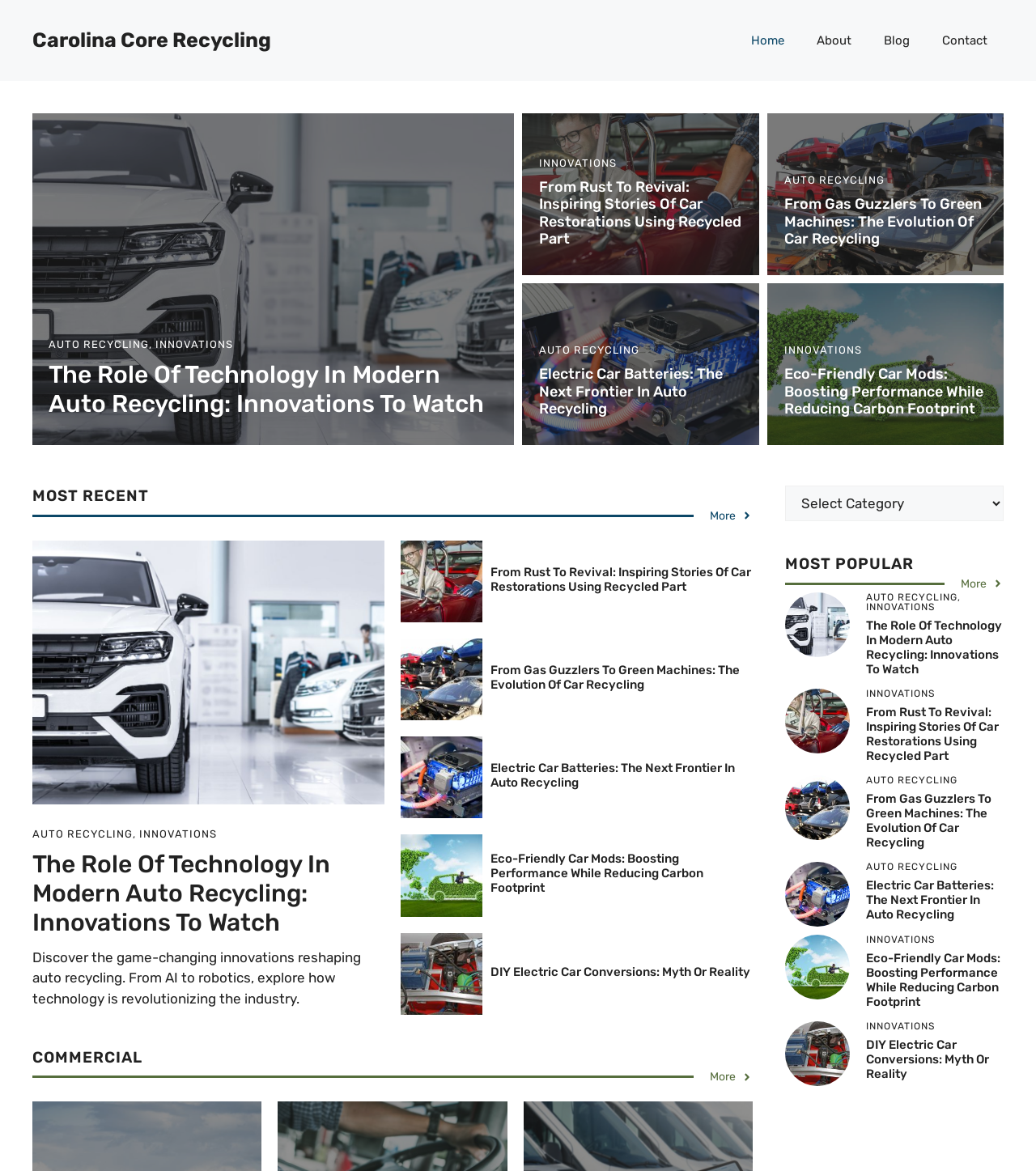Pinpoint the bounding box coordinates of the element you need to click to execute the following instruction: "View more 'MOST RECENT' articles". The bounding box should be represented by four float numbers between 0 and 1, in the format [left, top, right, bottom].

[0.685, 0.433, 0.727, 0.448]